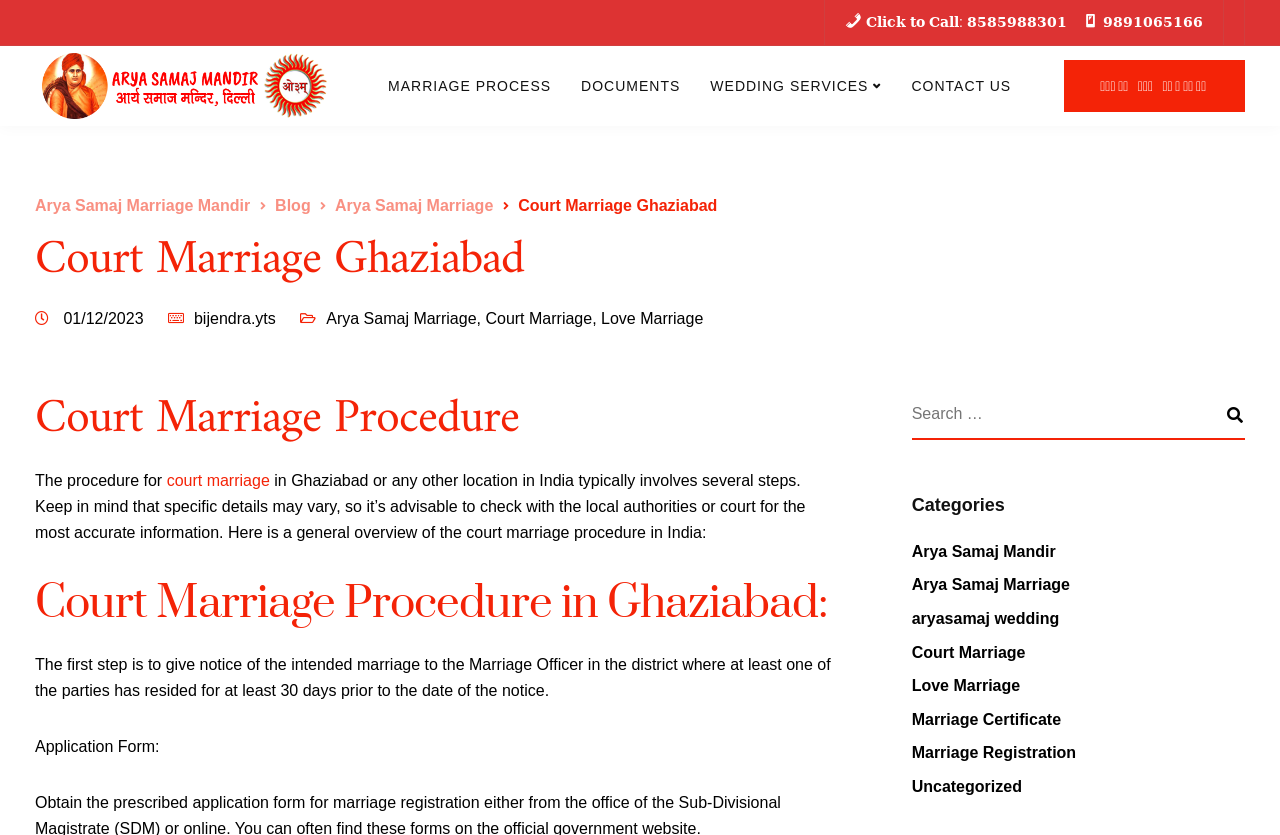Indicate the bounding box coordinates of the element that needs to be clicked to satisfy the following instruction: "Click to call for court marriage". The coordinates should be four float numbers between 0 and 1, i.e., [left, top, right, bottom].

[0.66, 0.017, 0.833, 0.036]